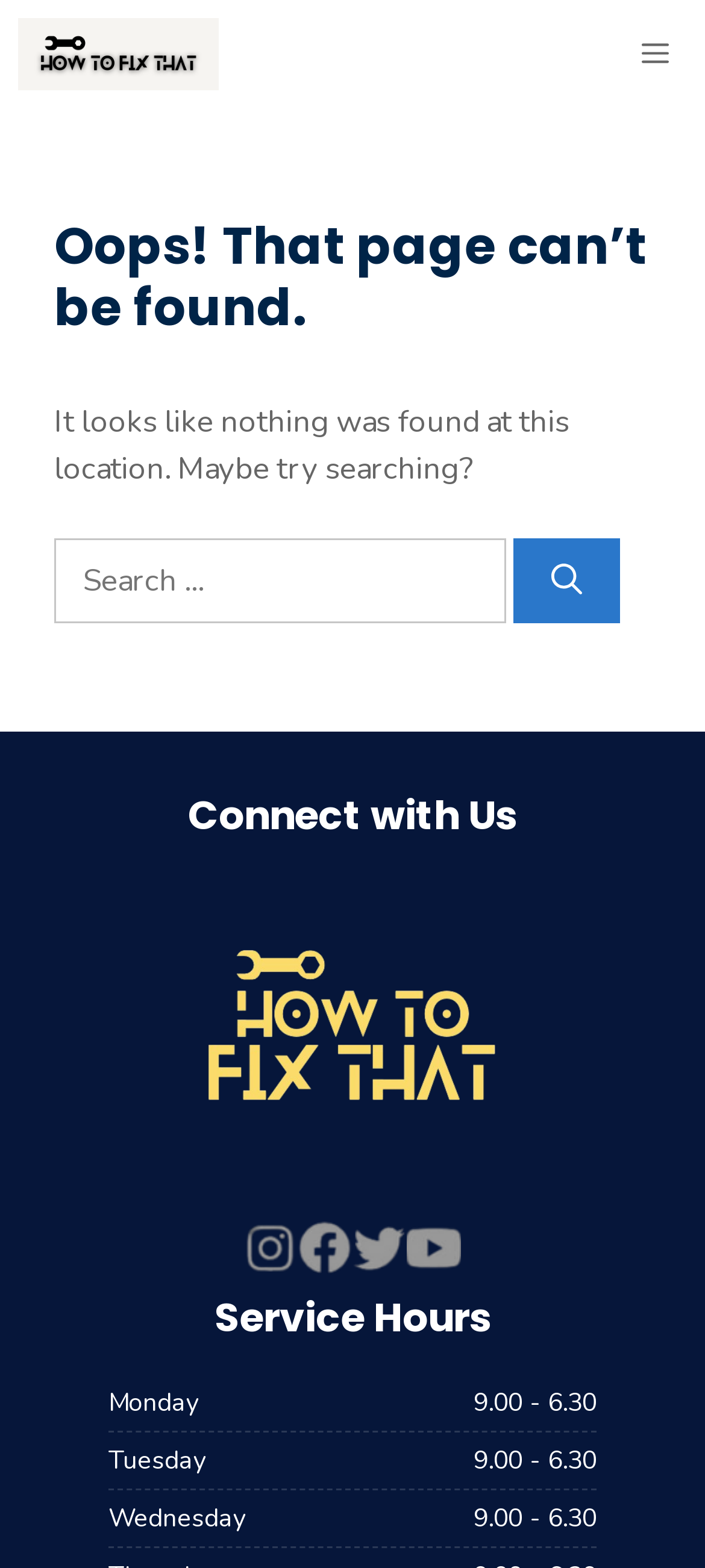Identify and extract the heading text of the webpage.

Oops! That page can’t be found.